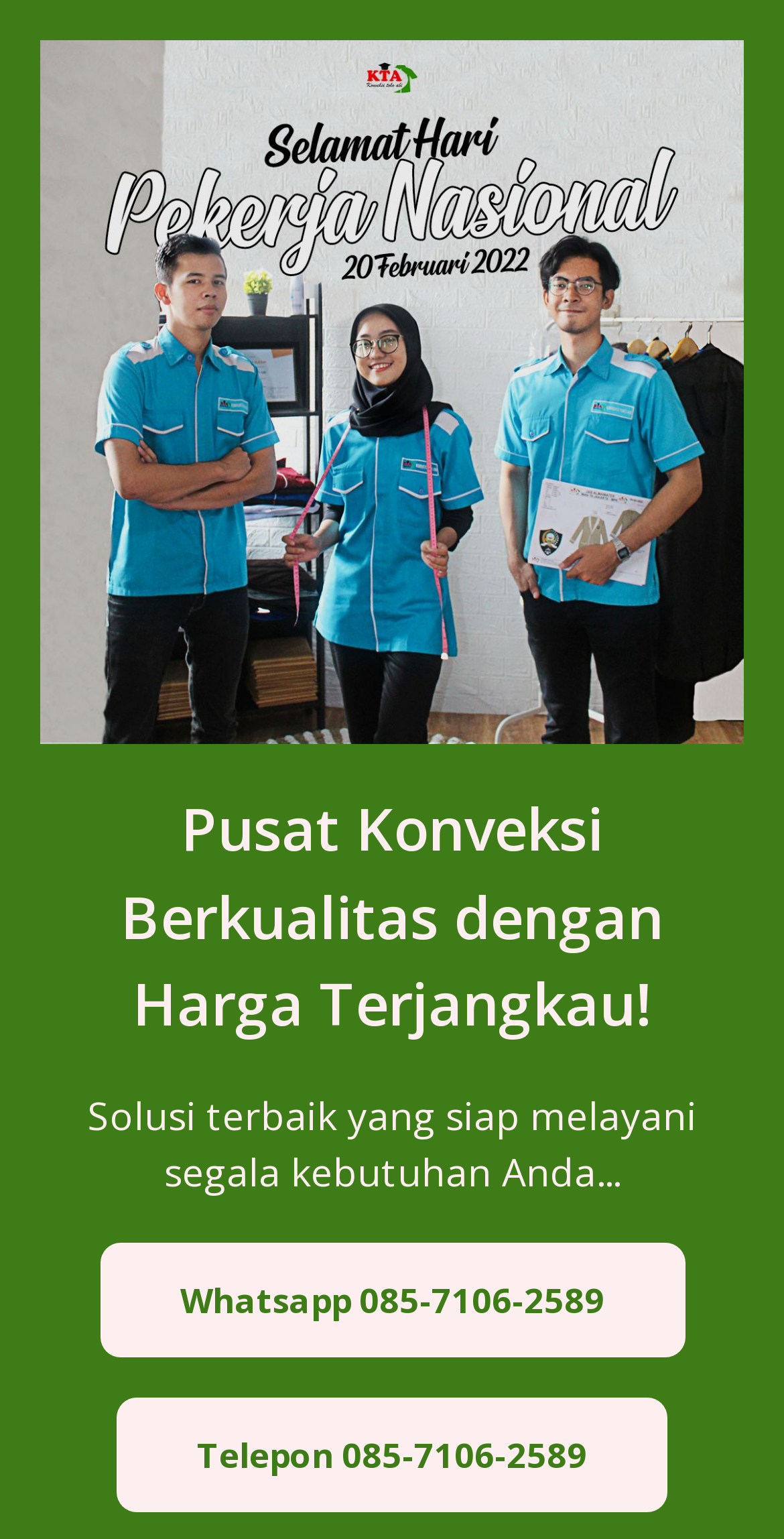Determine the title of the webpage and give its text content.

Great things about Using Data Management Software